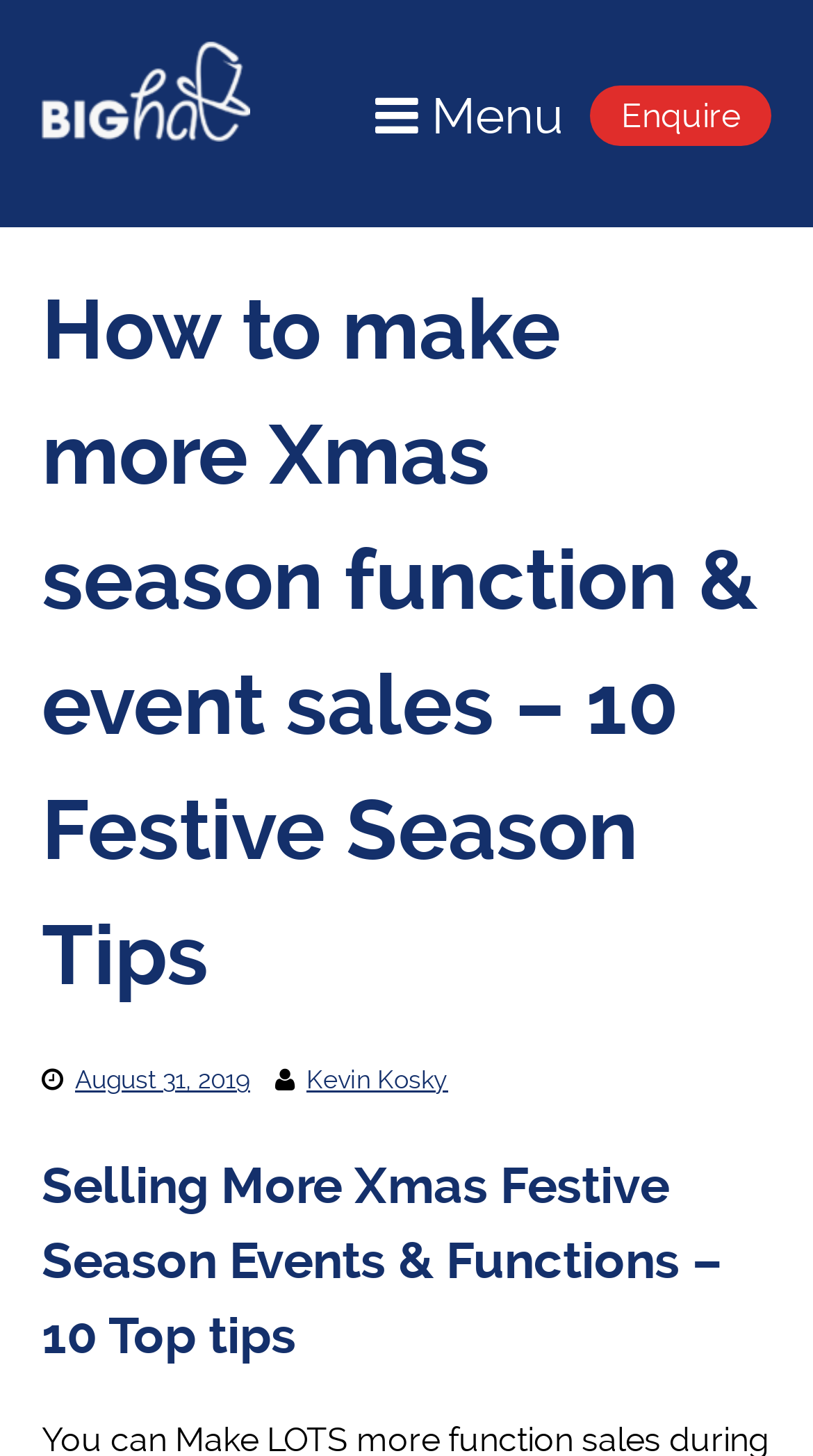Use a single word or phrase to answer the question:
When was the article published?

August 31, 2019